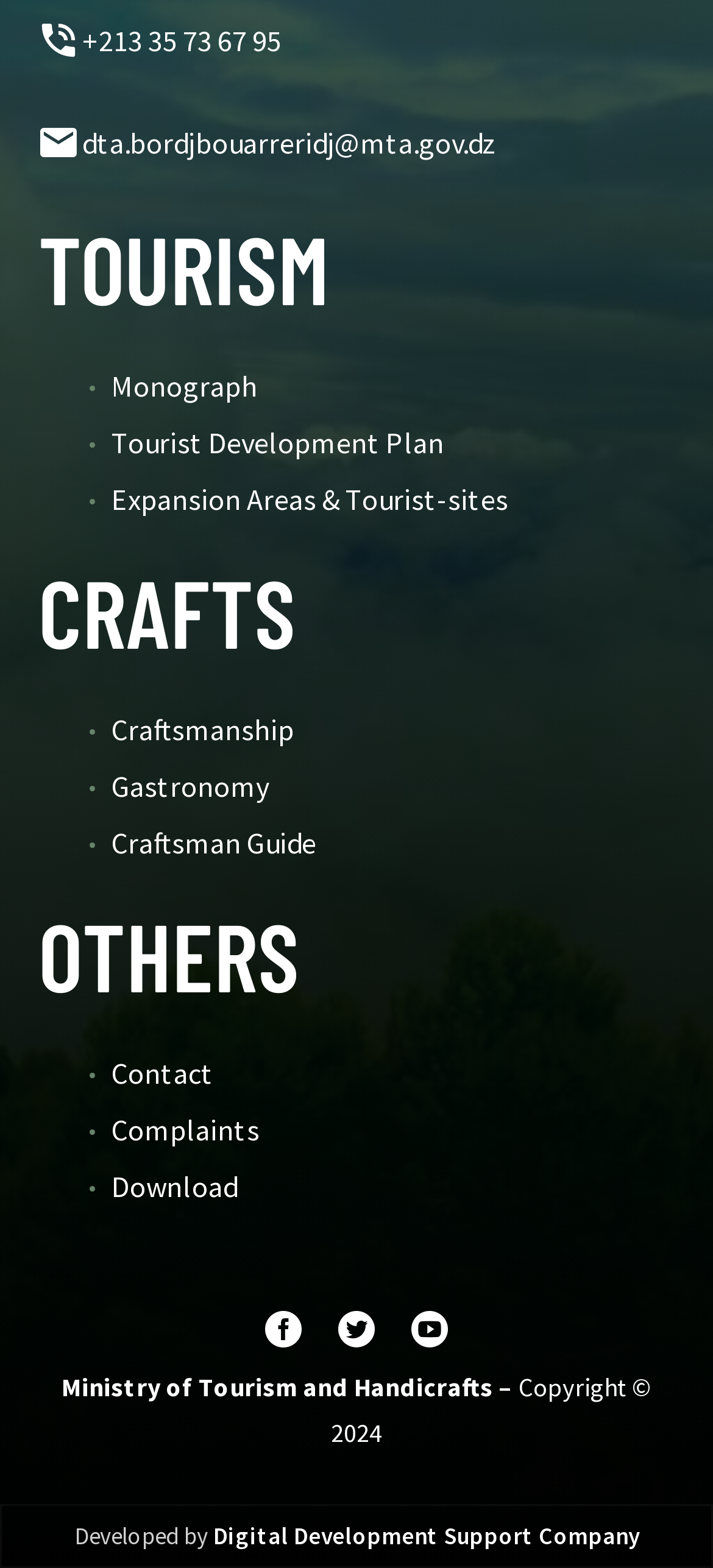Identify the bounding box coordinates of the clickable region required to complete the instruction: "Contact the Ministry". The coordinates should be given as four float numbers within the range of 0 and 1, i.e., [left, top, right, bottom].

[0.156, 0.672, 0.3, 0.696]